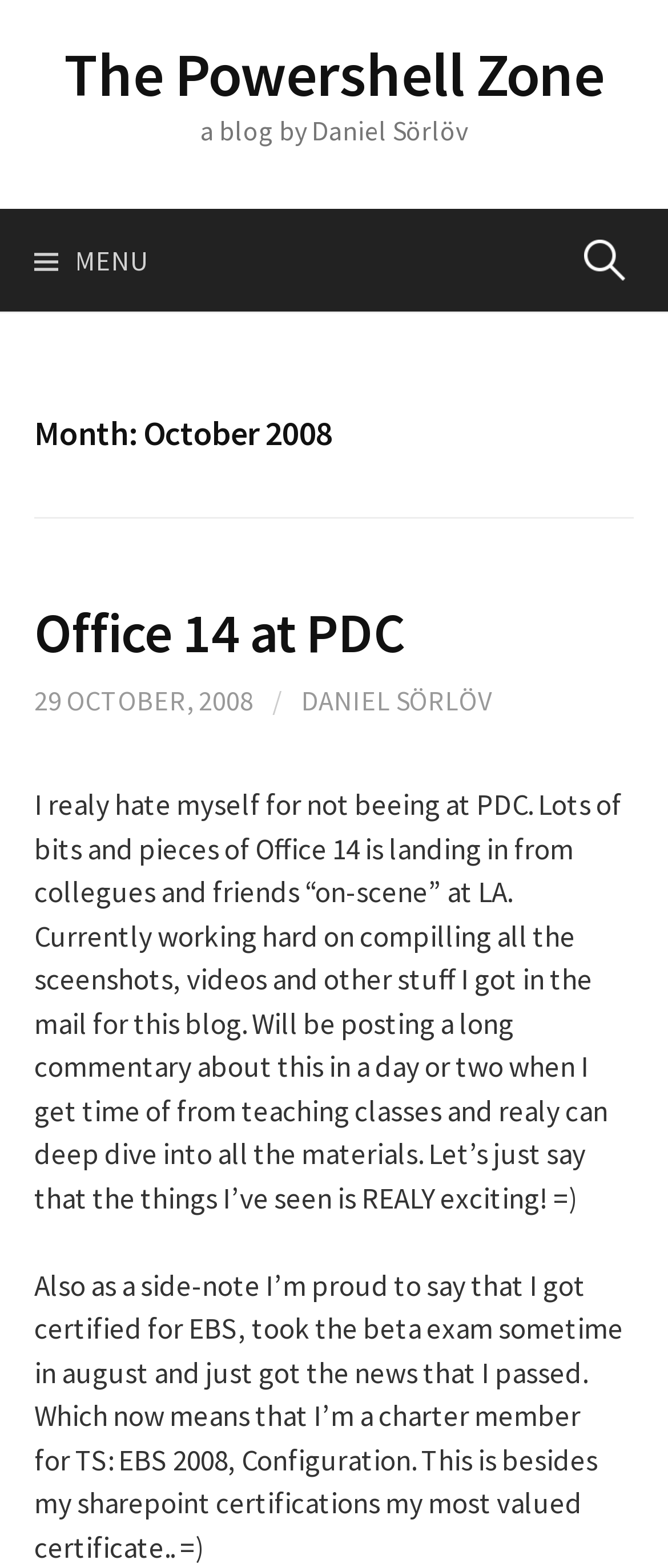What is the blogger proud to say about?
Please describe in detail the information shown in the image to answer the question.

I found the answer by reading the static text element 'Also as a side-note I’m proud to say that I got certified for EBS...' which is a child of the header 'Month: October 2008'.